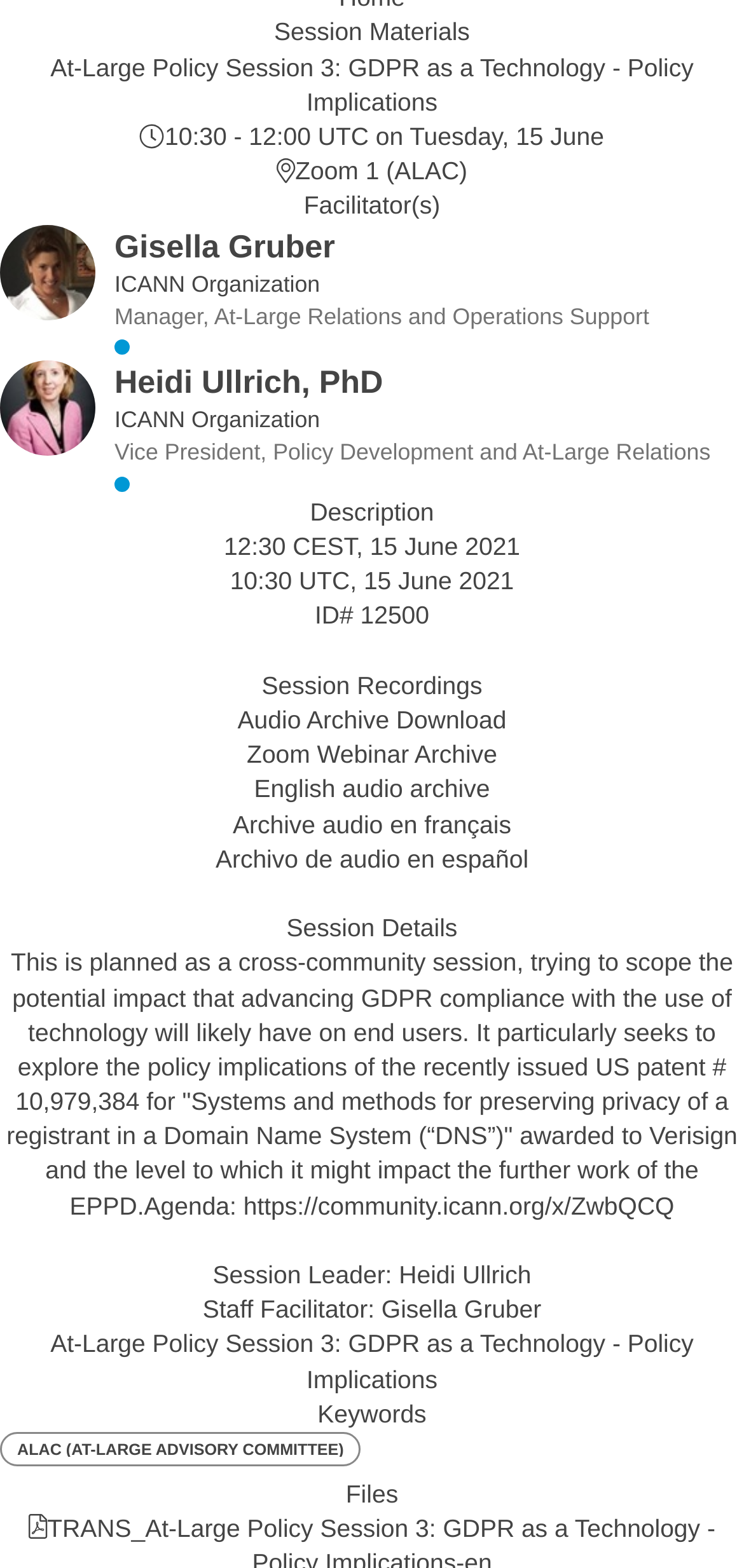Determine the bounding box coordinates of the UI element described below. Use the format (top-left x, top-left y, bottom-right x, bottom-right y) with floating point numbers between 0 and 1: https://community.icann.org/x/ZwbQCQ

[0.327, 0.76, 0.906, 0.778]